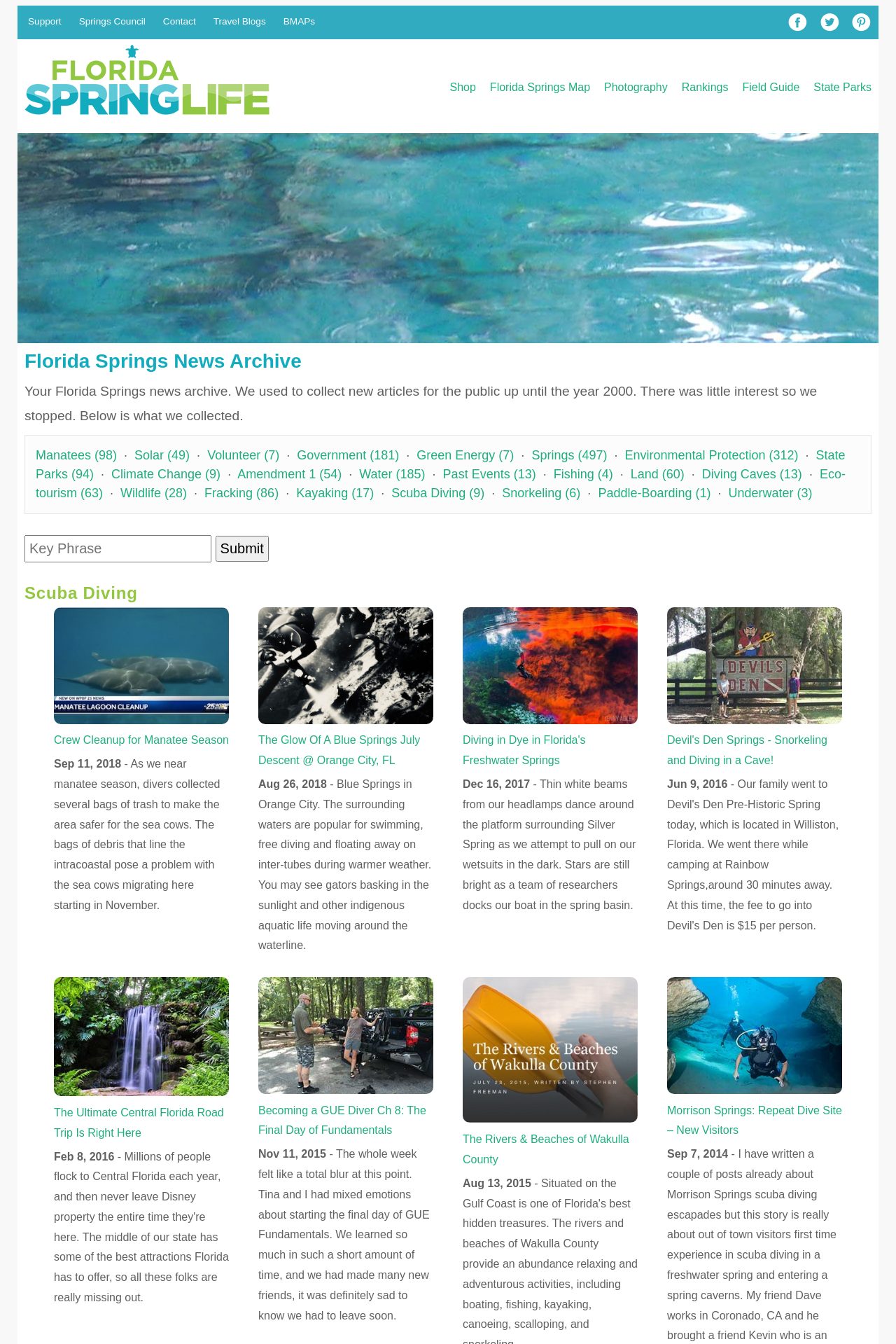Identify the bounding box coordinates of the clickable region necessary to fulfill the following instruction: "search for something". The bounding box coordinates should be four float numbers between 0 and 1, i.e., [left, top, right, bottom].

None